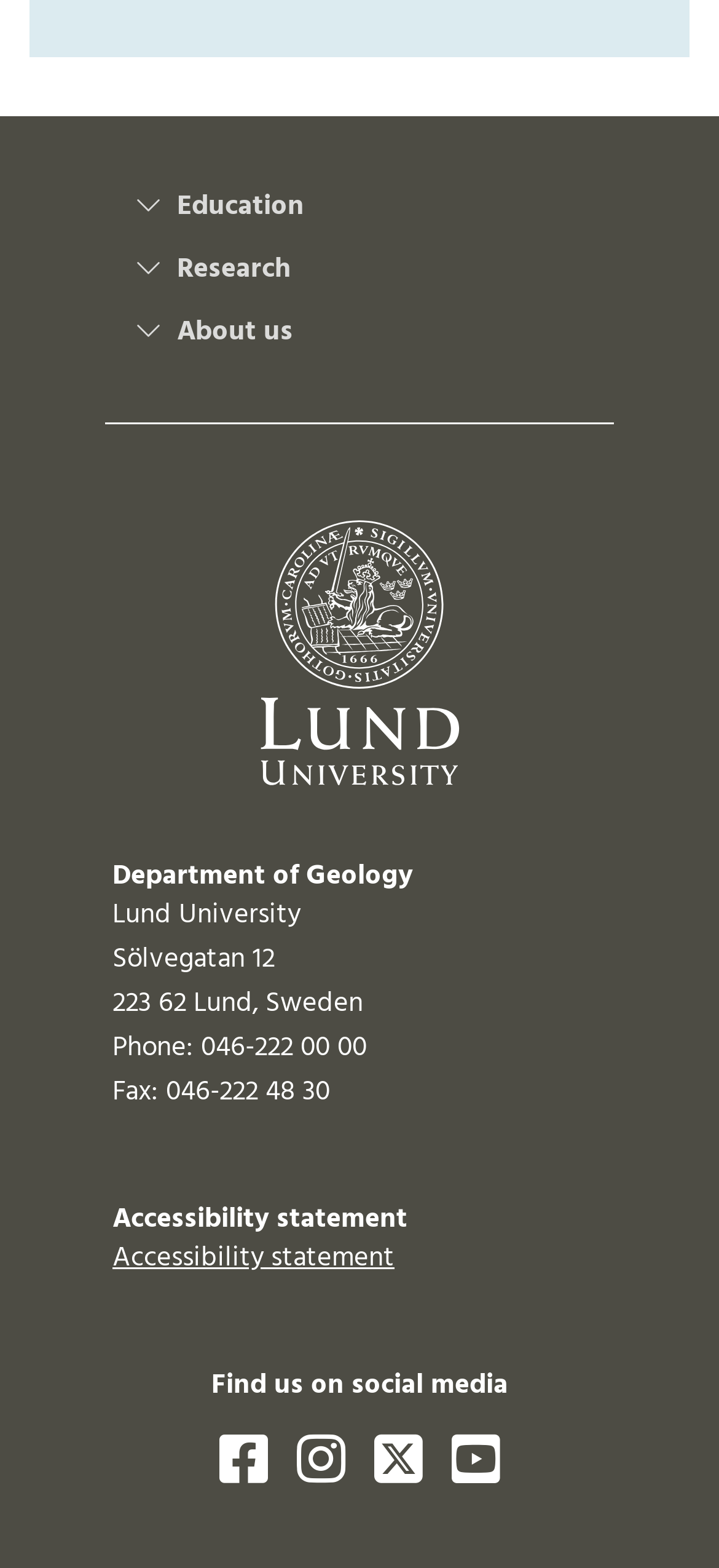Find and indicate the bounding box coordinates of the region you should select to follow the given instruction: "Click Education".

[0.187, 0.121, 0.813, 0.142]